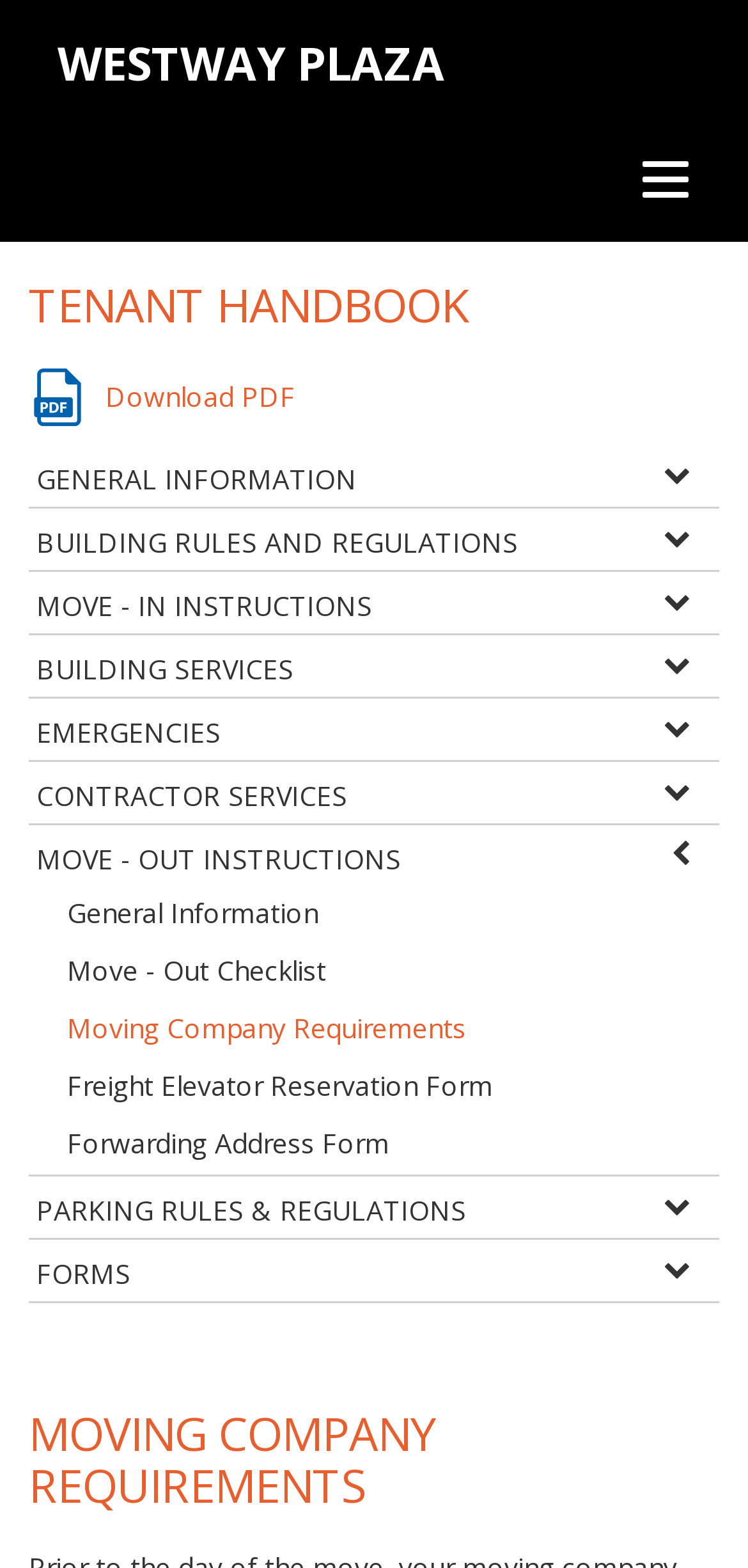Please give a succinct answer using a single word or phrase:
What is the purpose of the 'Download PDF' link?

To download the tenant handbook